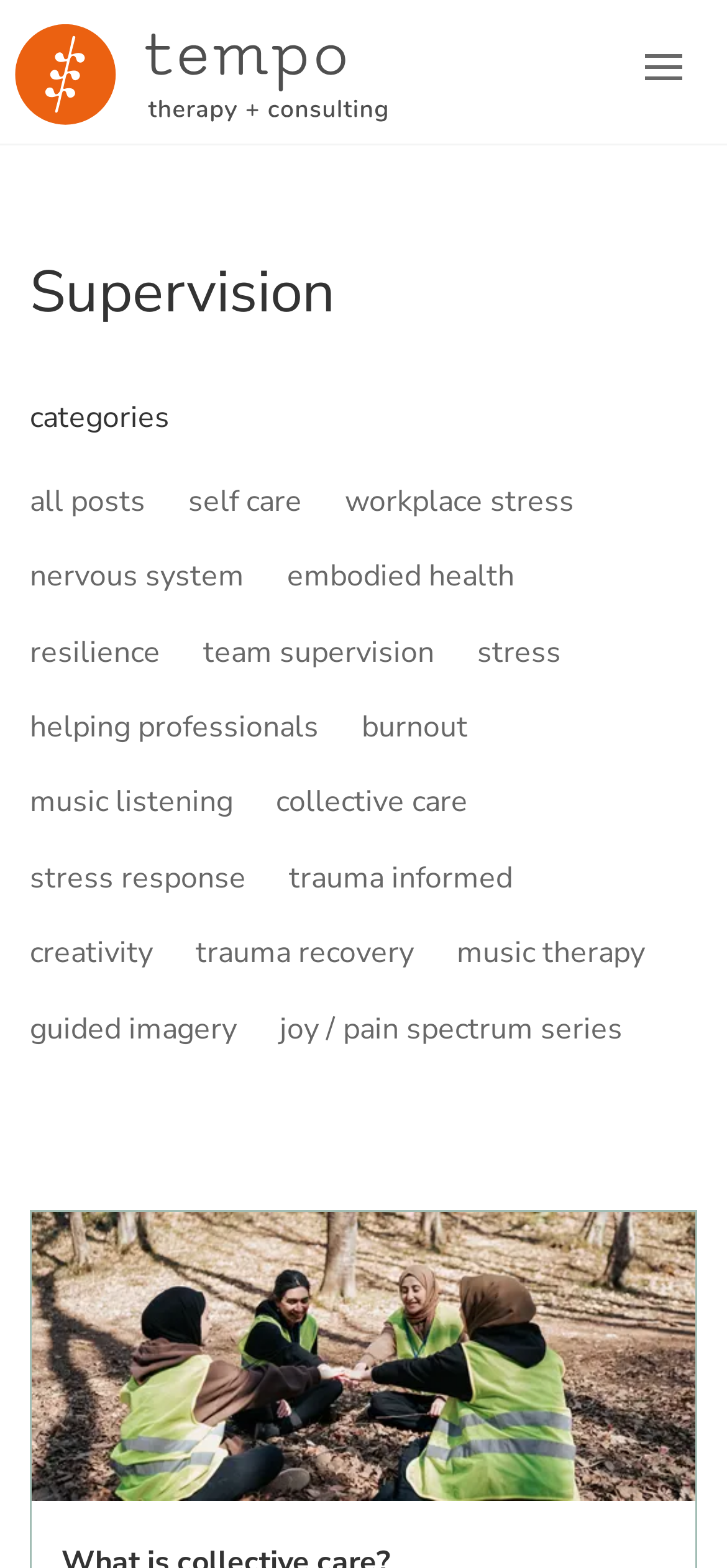What is the purpose of the 'Skip to content' link?
Please analyze the image and answer the question with as much detail as possible.

The 'Skip to content' link is typically used to allow users to bypass the navigation menu and jump directly to the main content of the webpage, making it more accessible to users with disabilities. Its presence at the top of the webpage, with a bounding box coordinate of [0.041, 0.03, 0.044, 0.058], suggests that the webpage is designed to be accessible to a wide range of users.